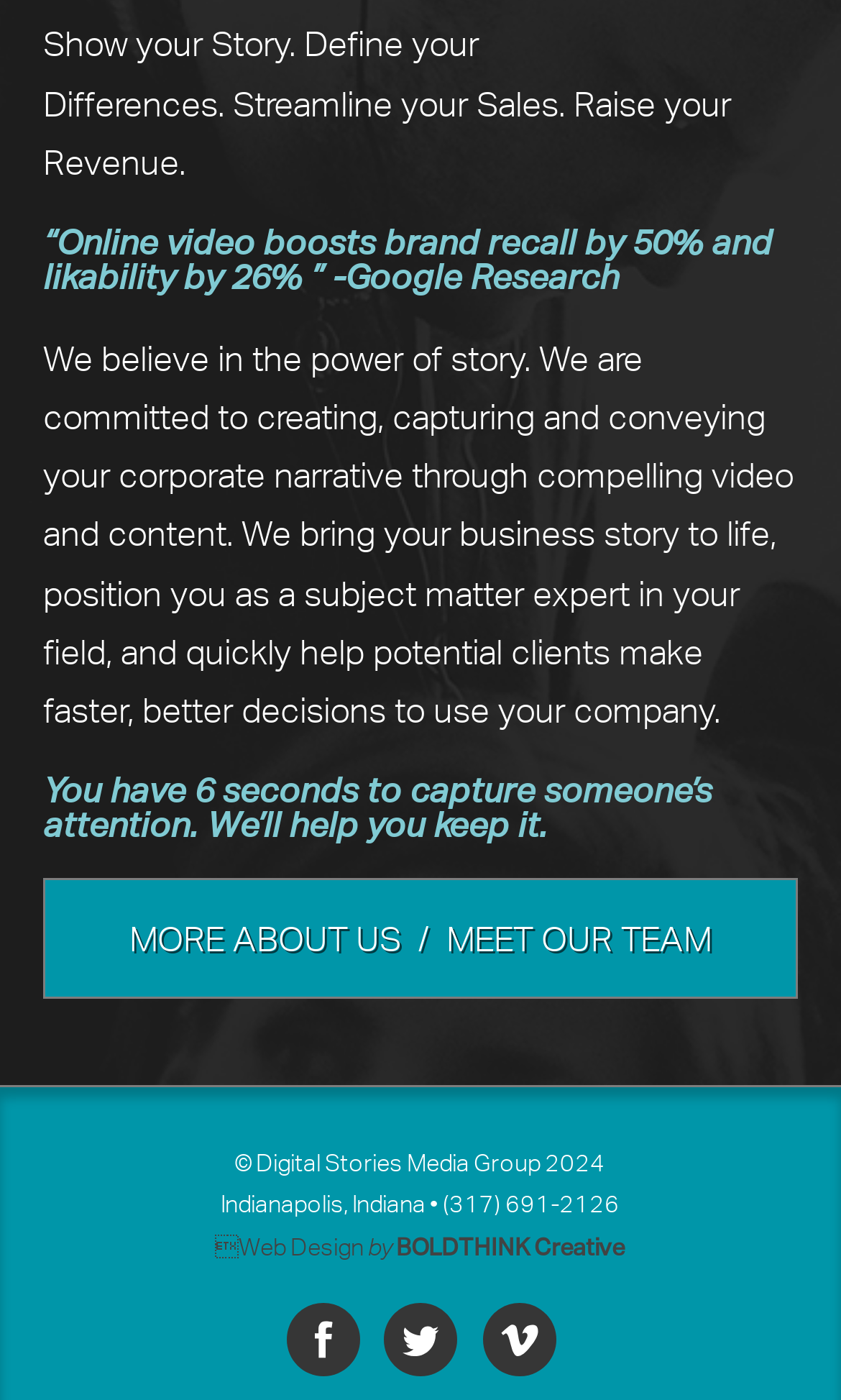Where is the company located? Based on the image, give a response in one word or a short phrase.

Indianapolis, Indiana